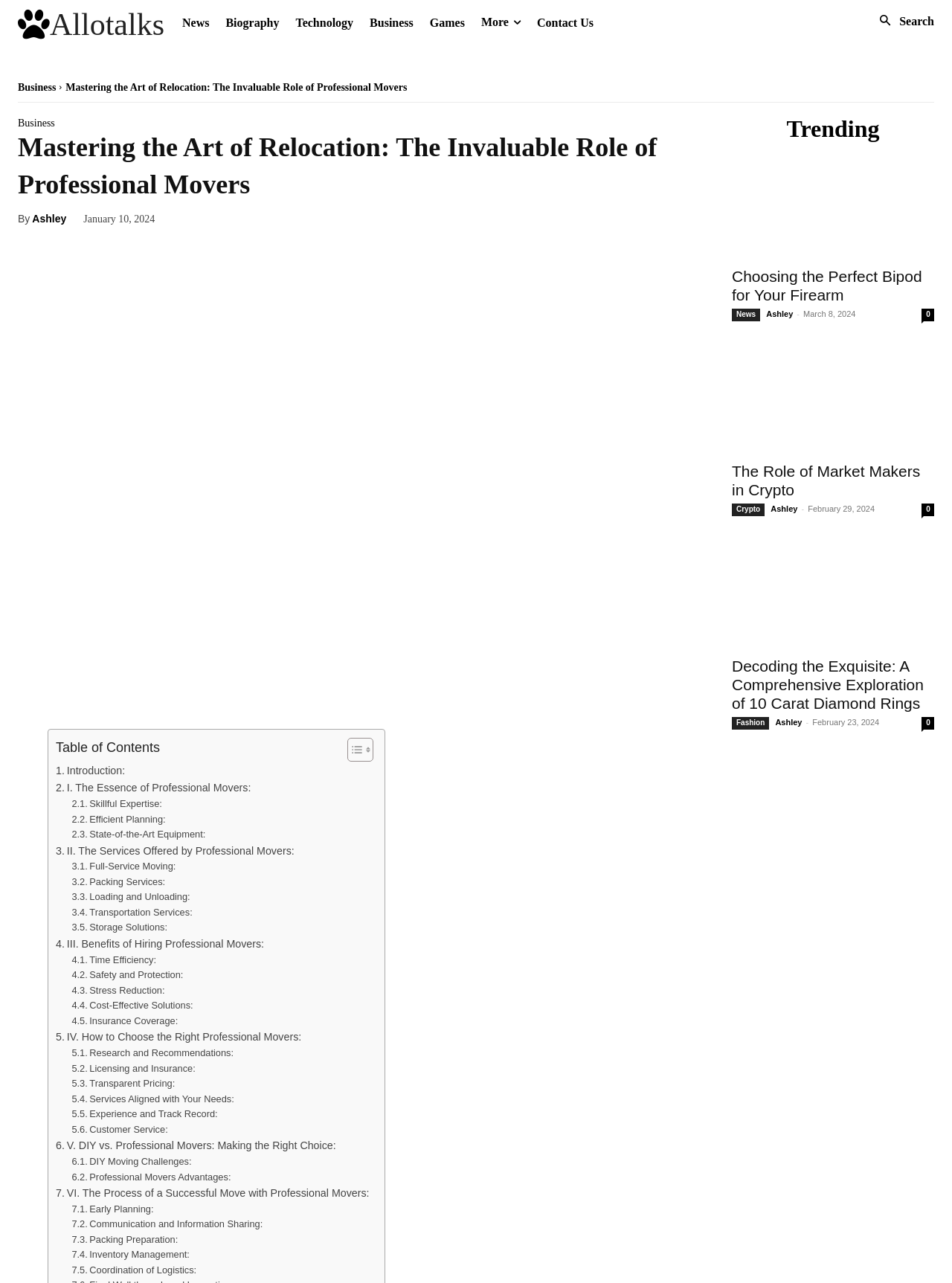Identify the bounding box coordinates for the region to click in order to carry out this instruction: "Log in". Provide the coordinates using four float numbers between 0 and 1, formatted as [left, top, right, bottom].

None